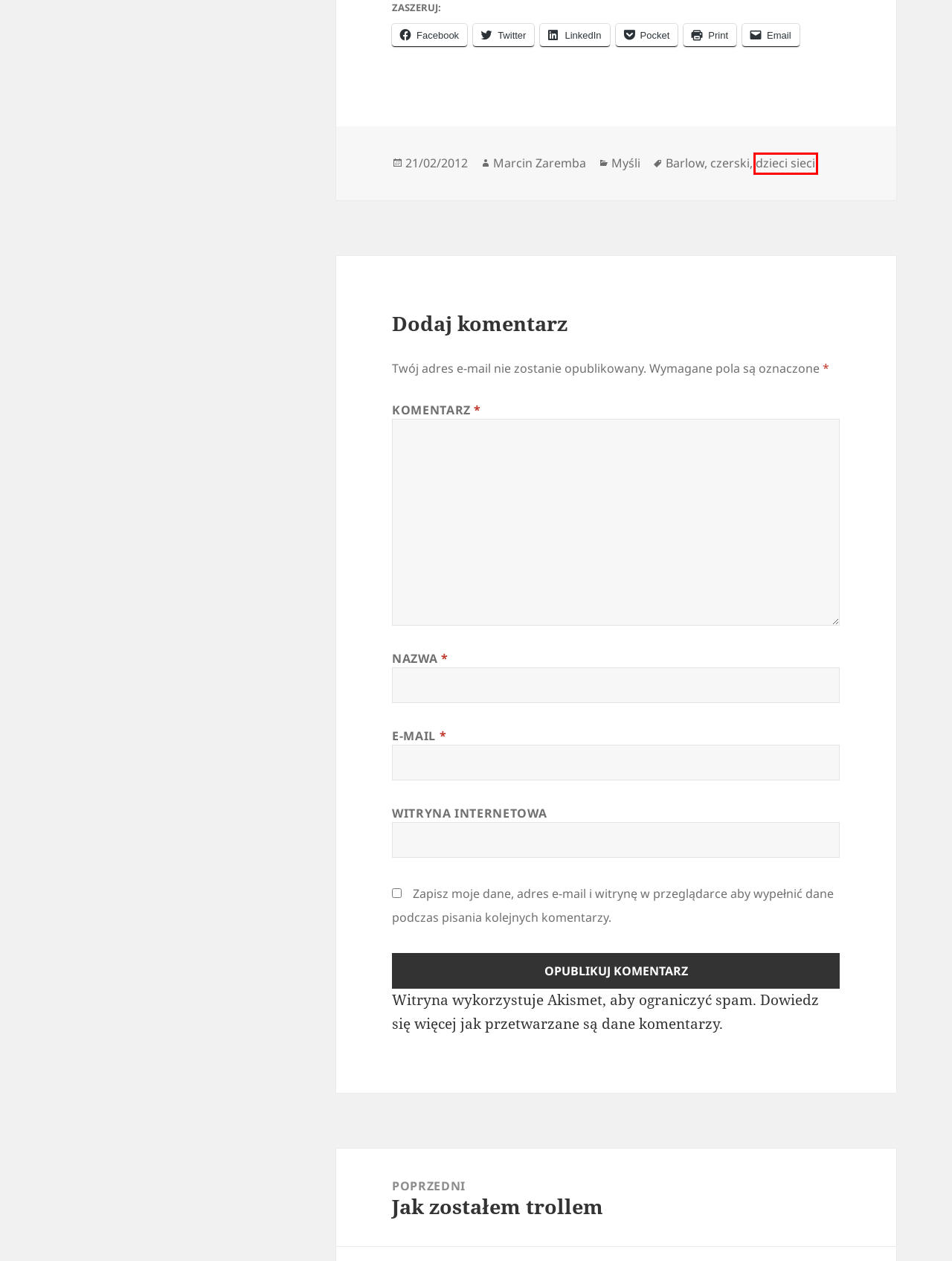You’re provided with a screenshot of a webpage that has a red bounding box around an element. Choose the best matching webpage description for the new page after clicking the element in the red box. The options are:
A. Barlow | Marcin Zaremba
B. Marcin Zaremba | Marcin Zaremba
C. Privacy Policy – Akismet
D. czerski | Marcin Zaremba
E. dzieci sieci | Marcin Zaremba
F. Vanity Page | Marcin Zaremba
G. Myśli | Marcin Zaremba
H. Pocket: Log In

E